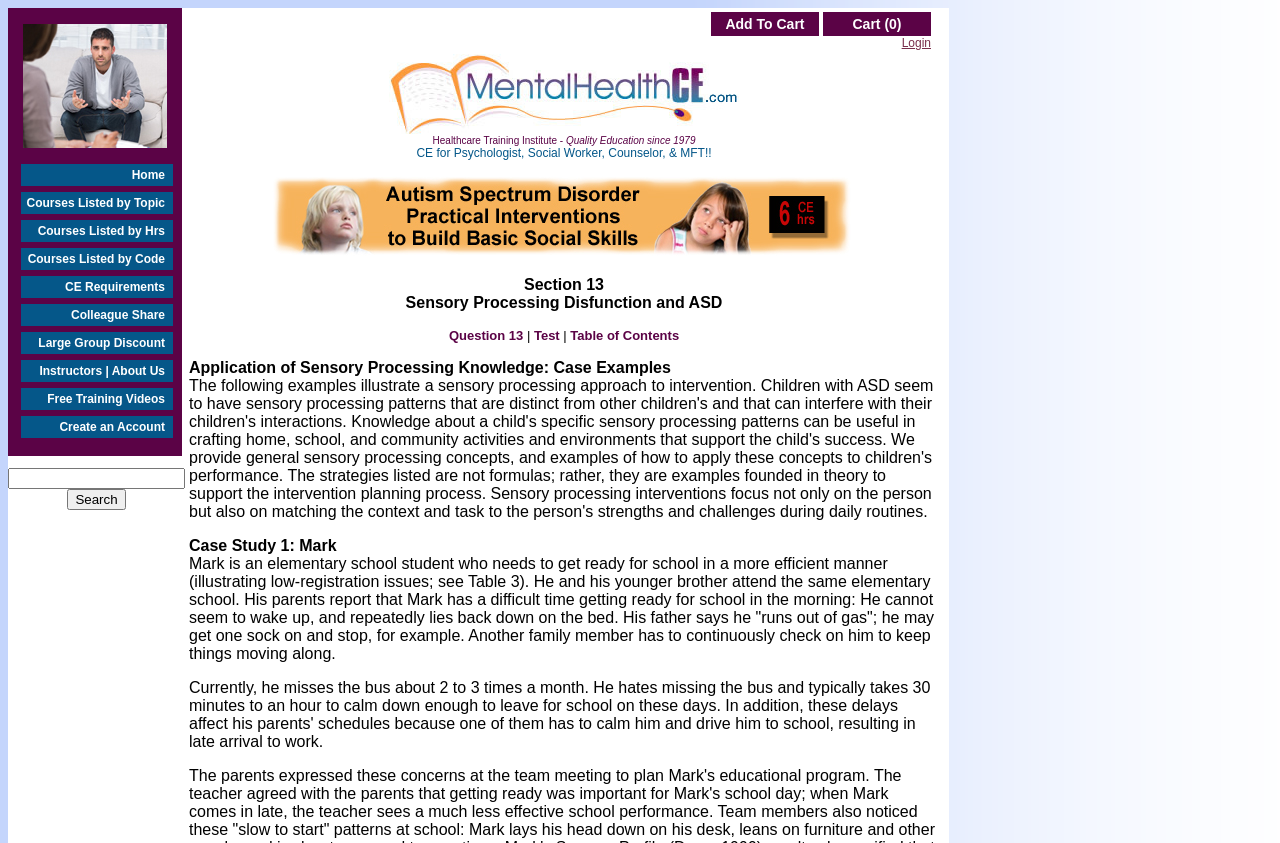What is the name of the elementary school student in the case study?
Refer to the image and provide a one-word or short phrase answer.

Mark